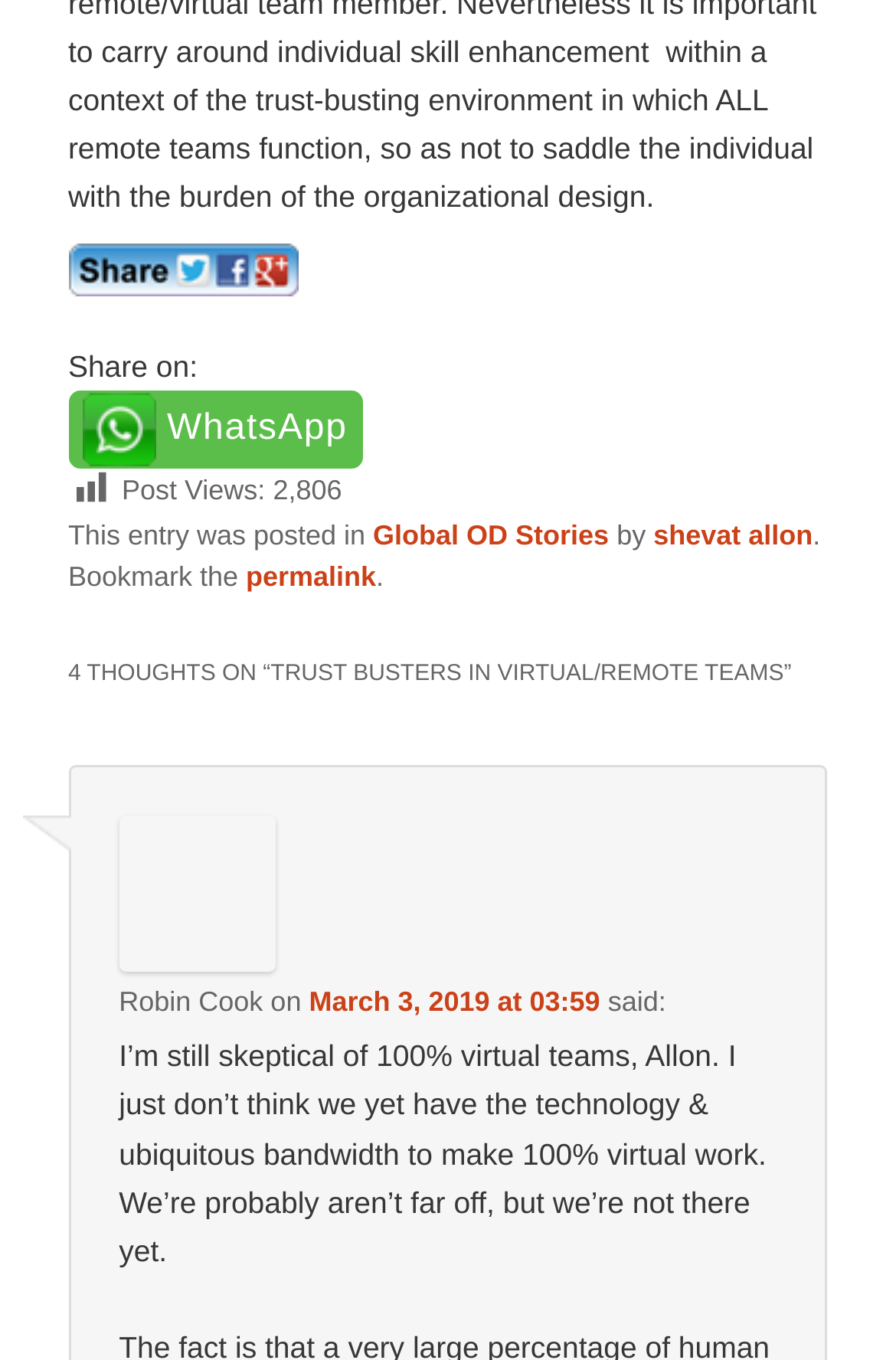What is the category of the post?
Refer to the image and provide a concise answer in one word or phrase.

Global OD Stories